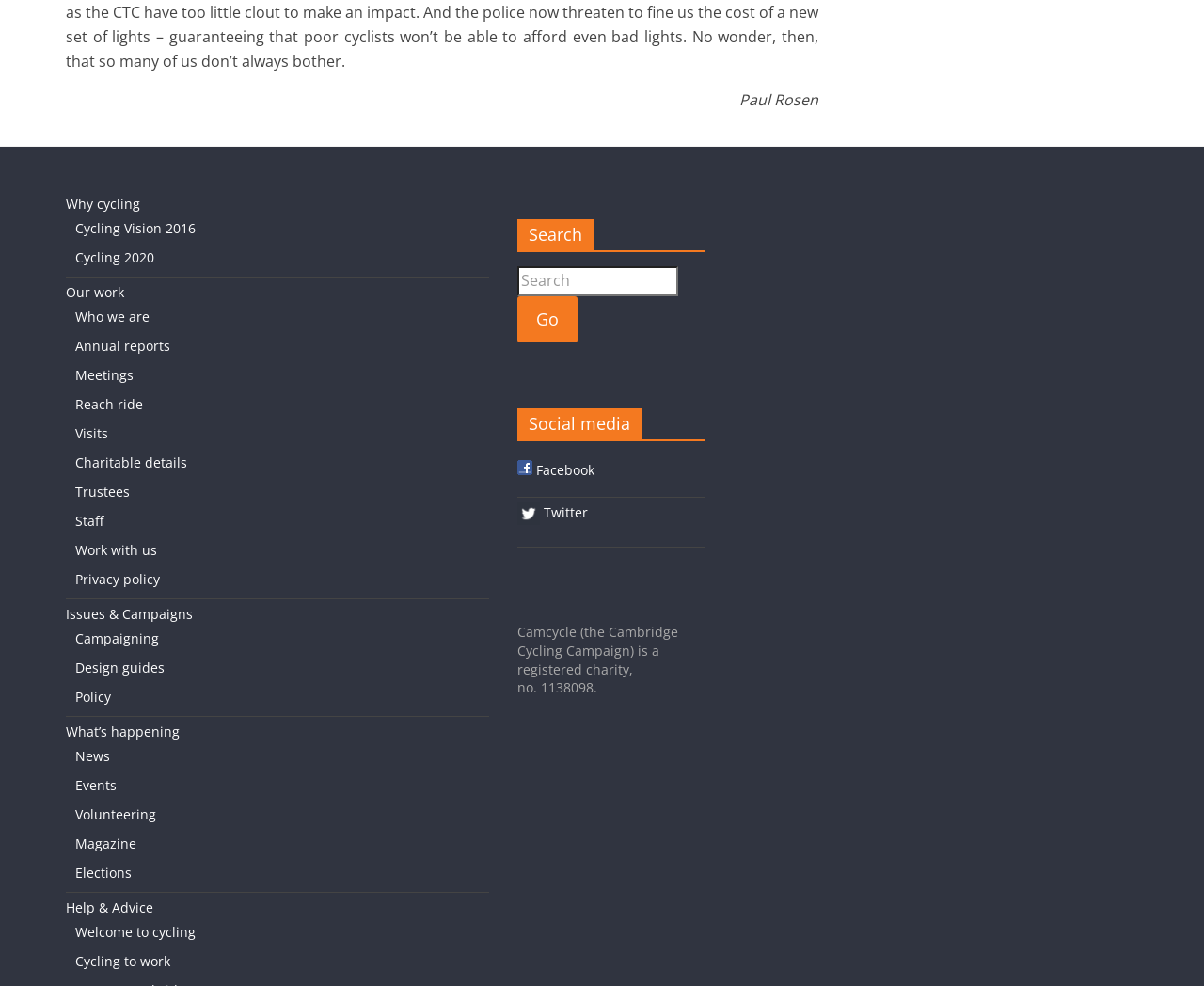Given the description of the UI element: "Privacy policy", predict the bounding box coordinates in the form of [left, top, right, bottom], with each value being a float between 0 and 1.

[0.062, 0.578, 0.133, 0.596]